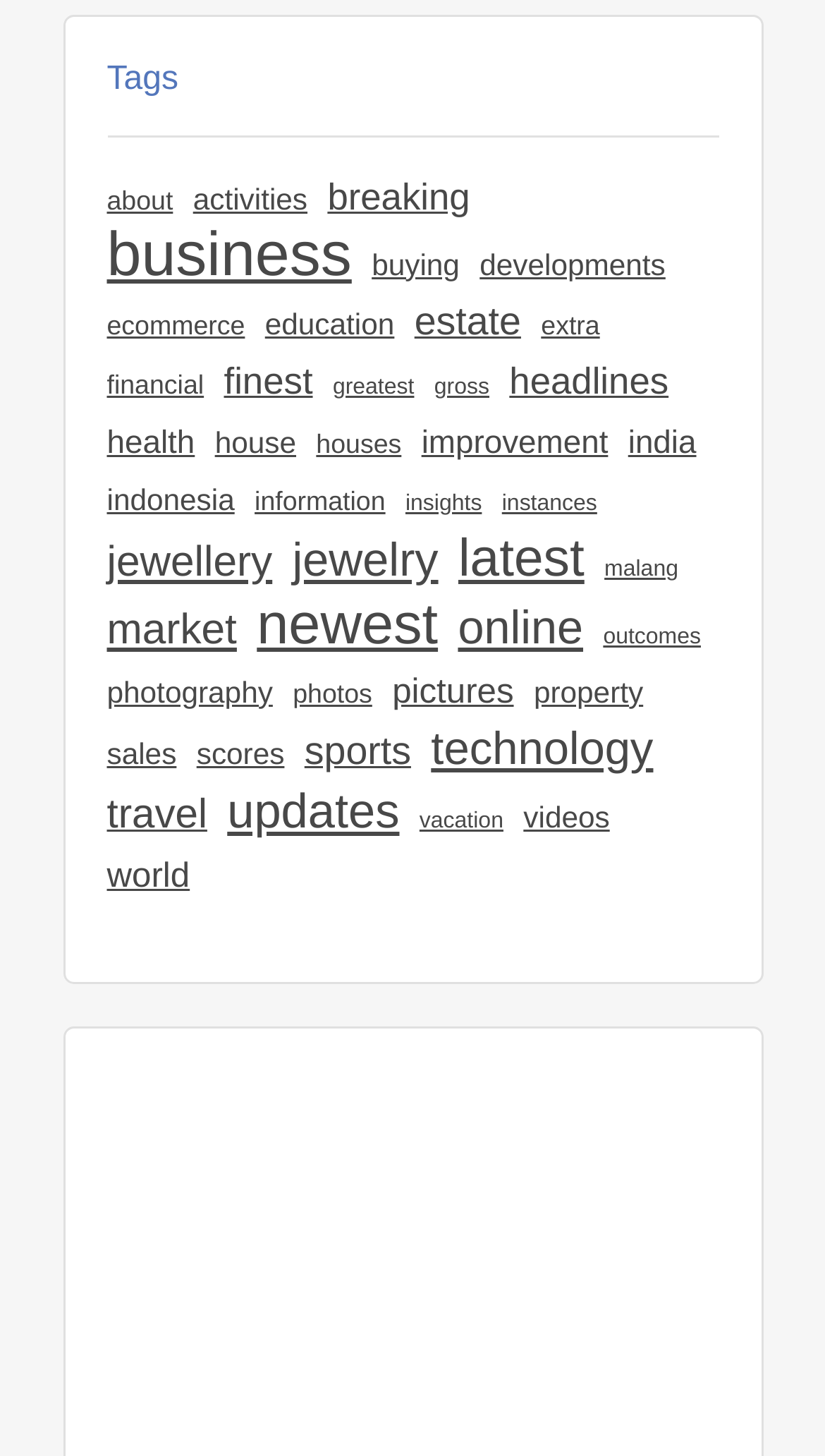How many categories are related to real estate?
Please provide a full and detailed response to the question.

I searched for links containing keywords related to real estate, such as 'estate', 'property', 'houses', and 'house'. I found four categories that match these keywords.